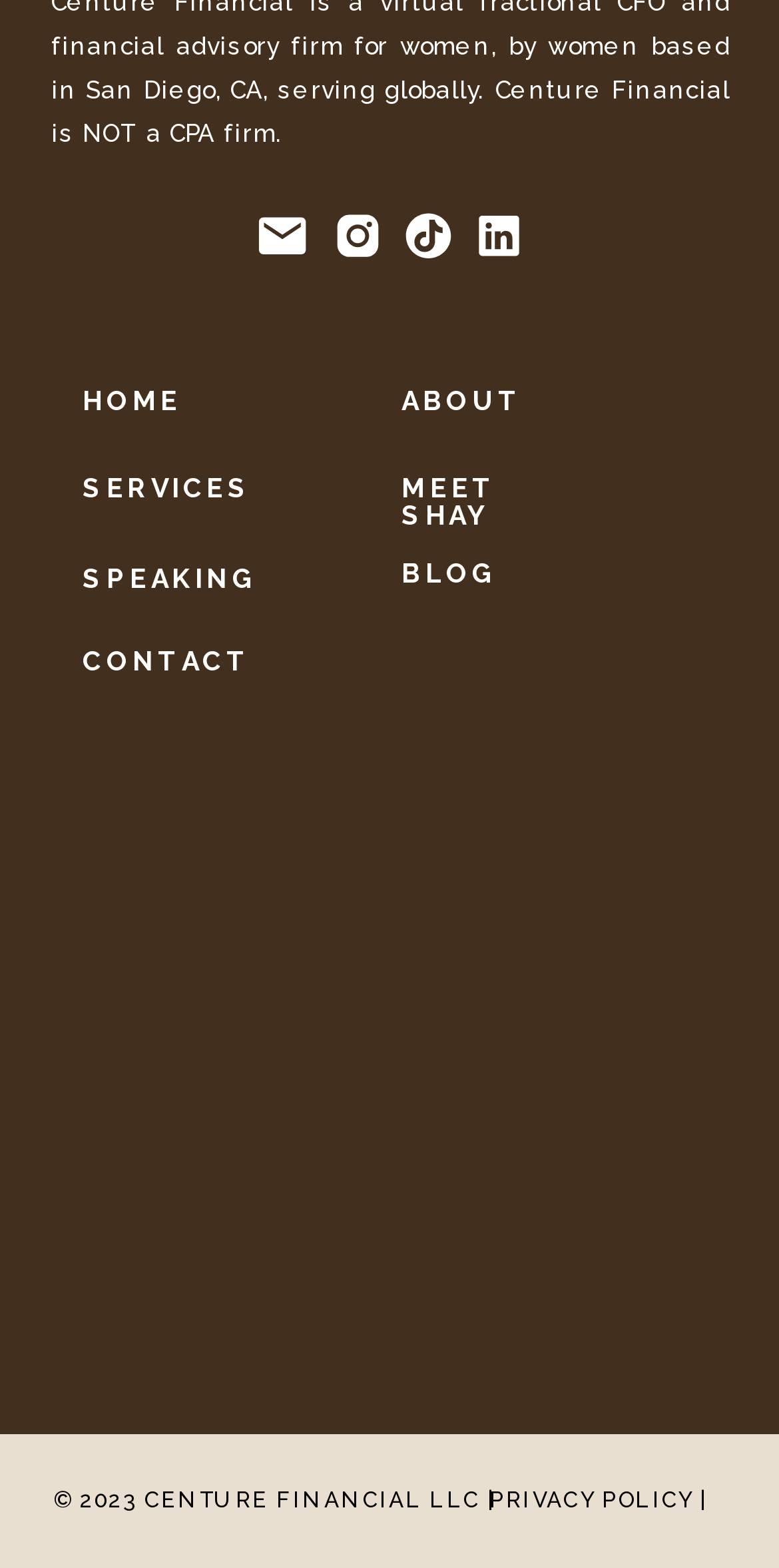Locate the bounding box coordinates of the clickable region necessary to complete the following instruction: "Click on CONTACT". Provide the coordinates in the format of four float numbers between 0 and 1, i.e., [left, top, right, bottom].

[0.106, 0.412, 0.324, 0.432]